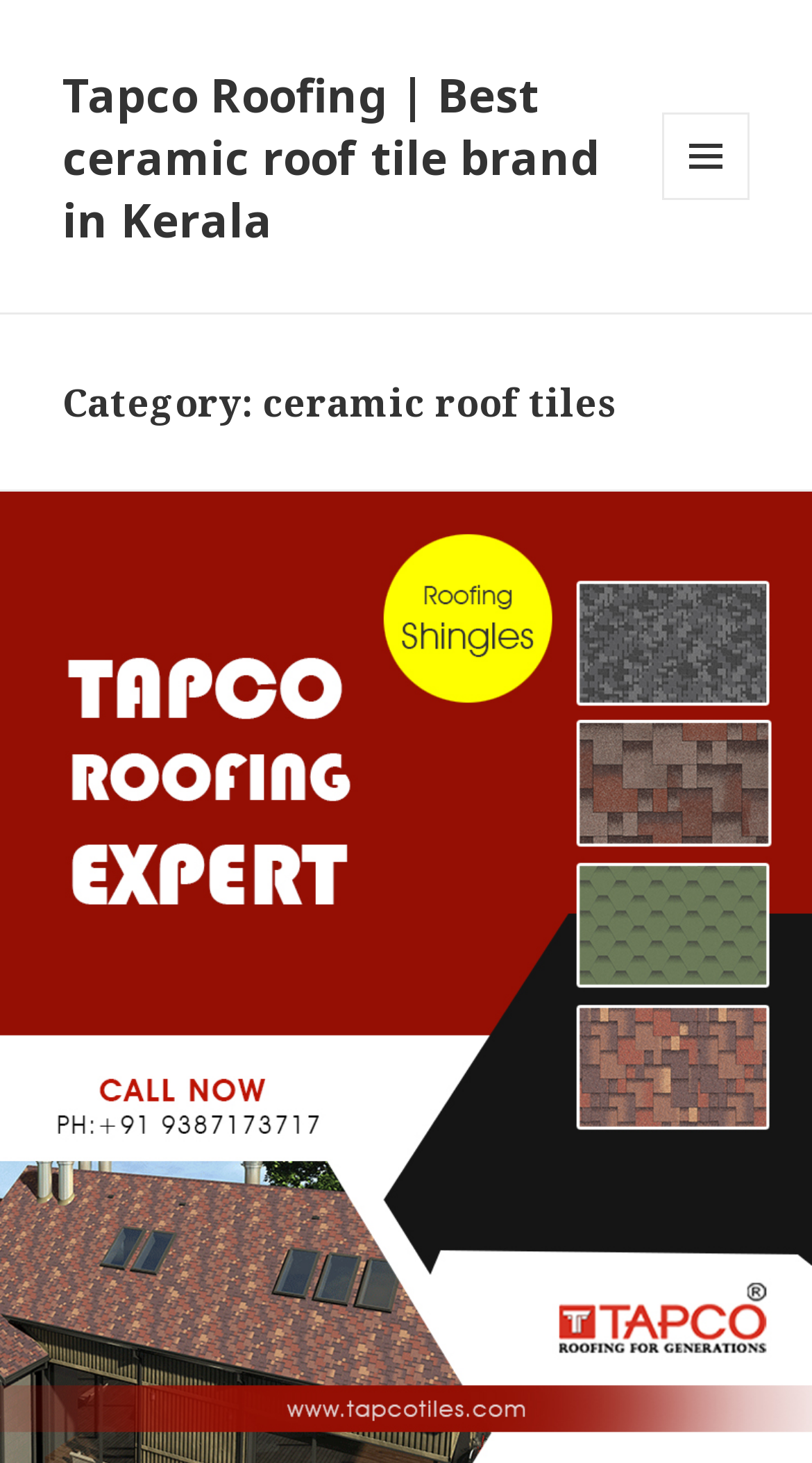Find the bounding box coordinates for the element described here: "Menu and widgets".

[0.815, 0.077, 0.923, 0.137]